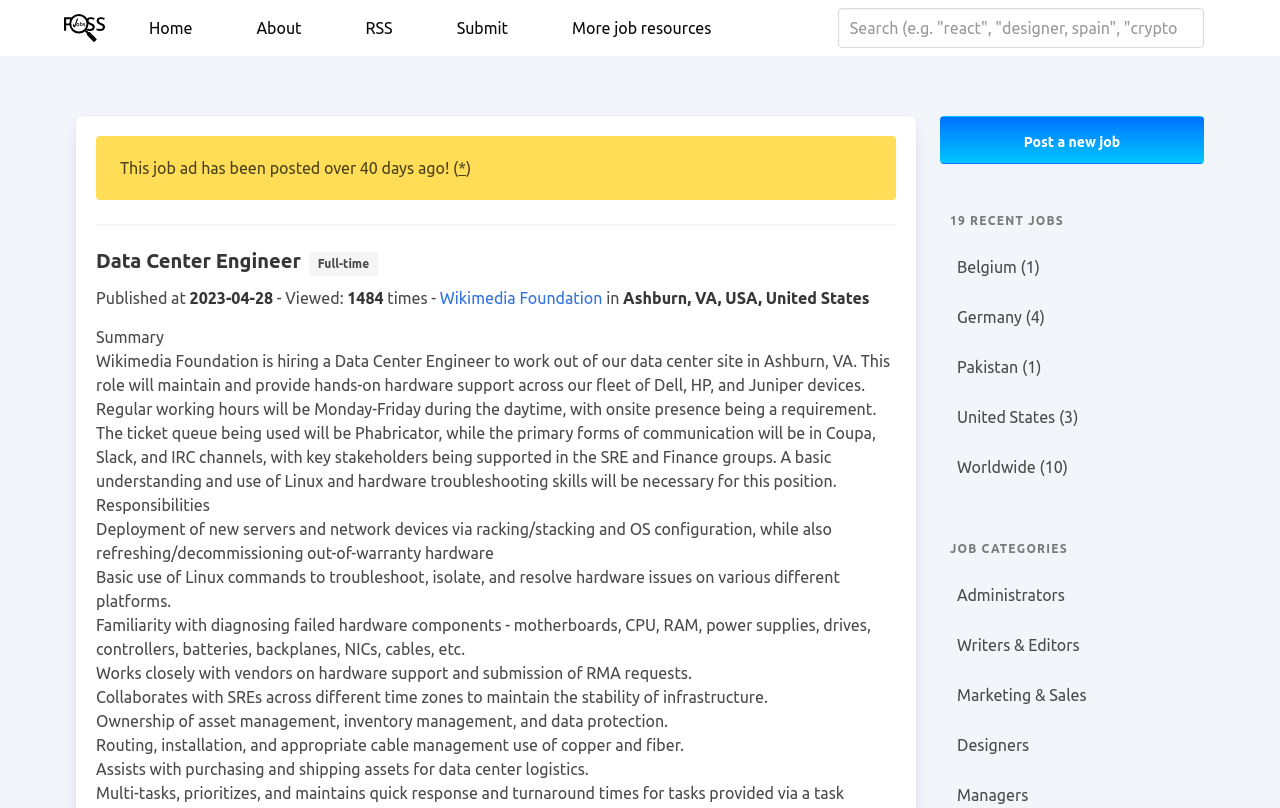What is the primary form of communication for the job?
Provide a fully detailed and comprehensive answer to the question.

The primary form of communication can be found in the job summary section, which mentions that the primary forms of communication will be in Coupa, Slack, and IRC channels, indicating that these are the main channels used for communication related to the job.